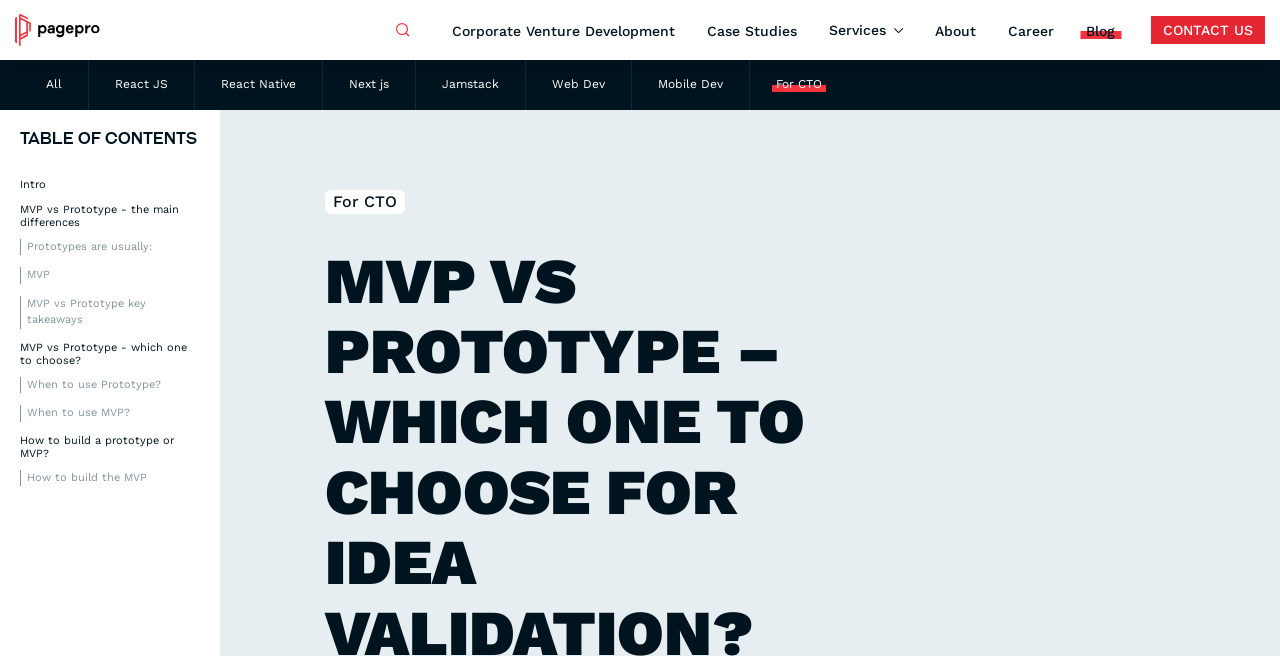Please extract the title of the webpage.

MVP VS PROTOTYPE – WHICH ONE TO CHOOSE FOR IDEA VALIDATION?